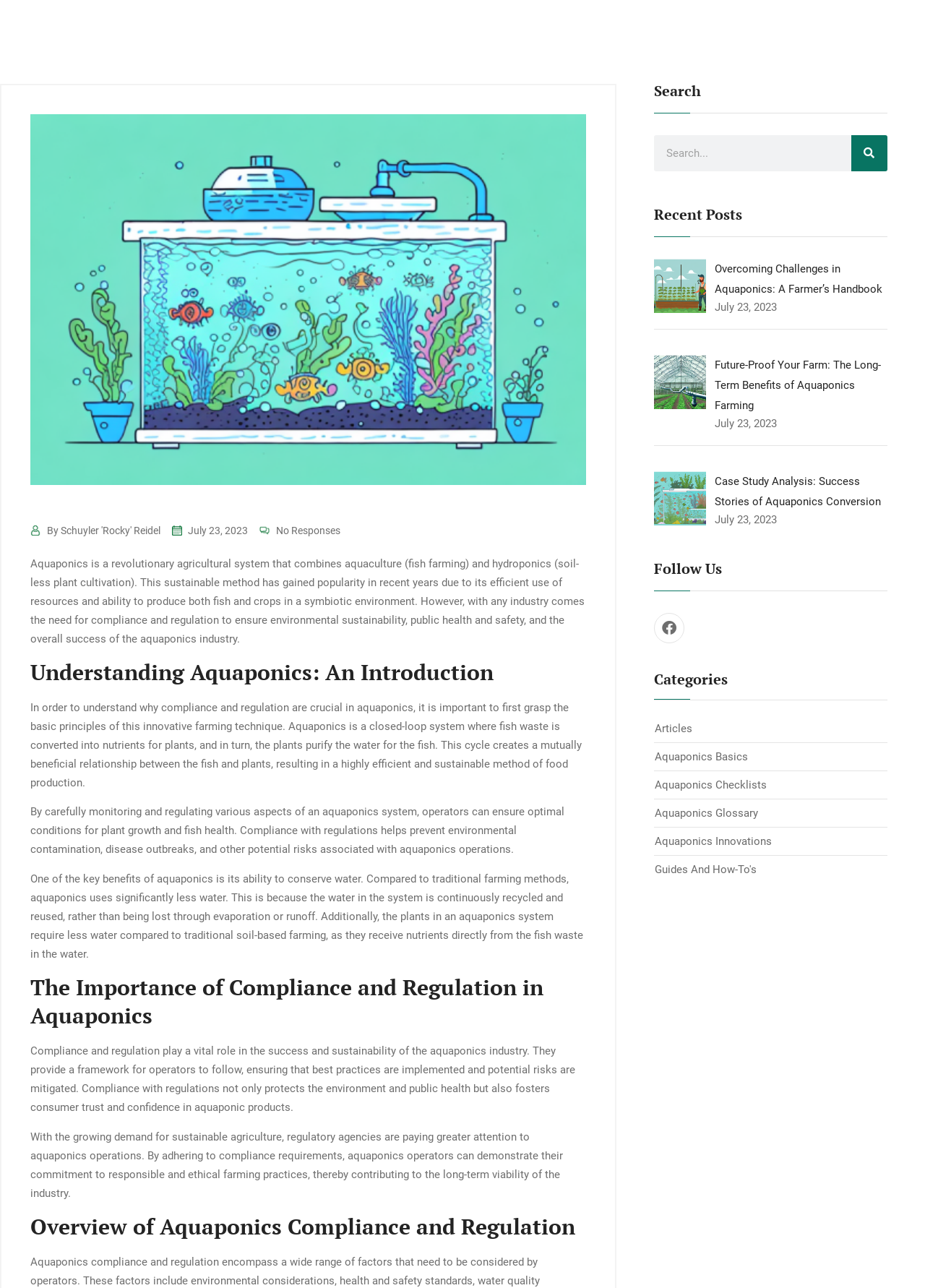Using the provided element description, identify the bounding box coordinates as (top-left x, top-left y, bottom-right x, bottom-right y). Ensure all values are between 0 and 1. Description: Search

[0.92, 0.105, 0.959, 0.133]